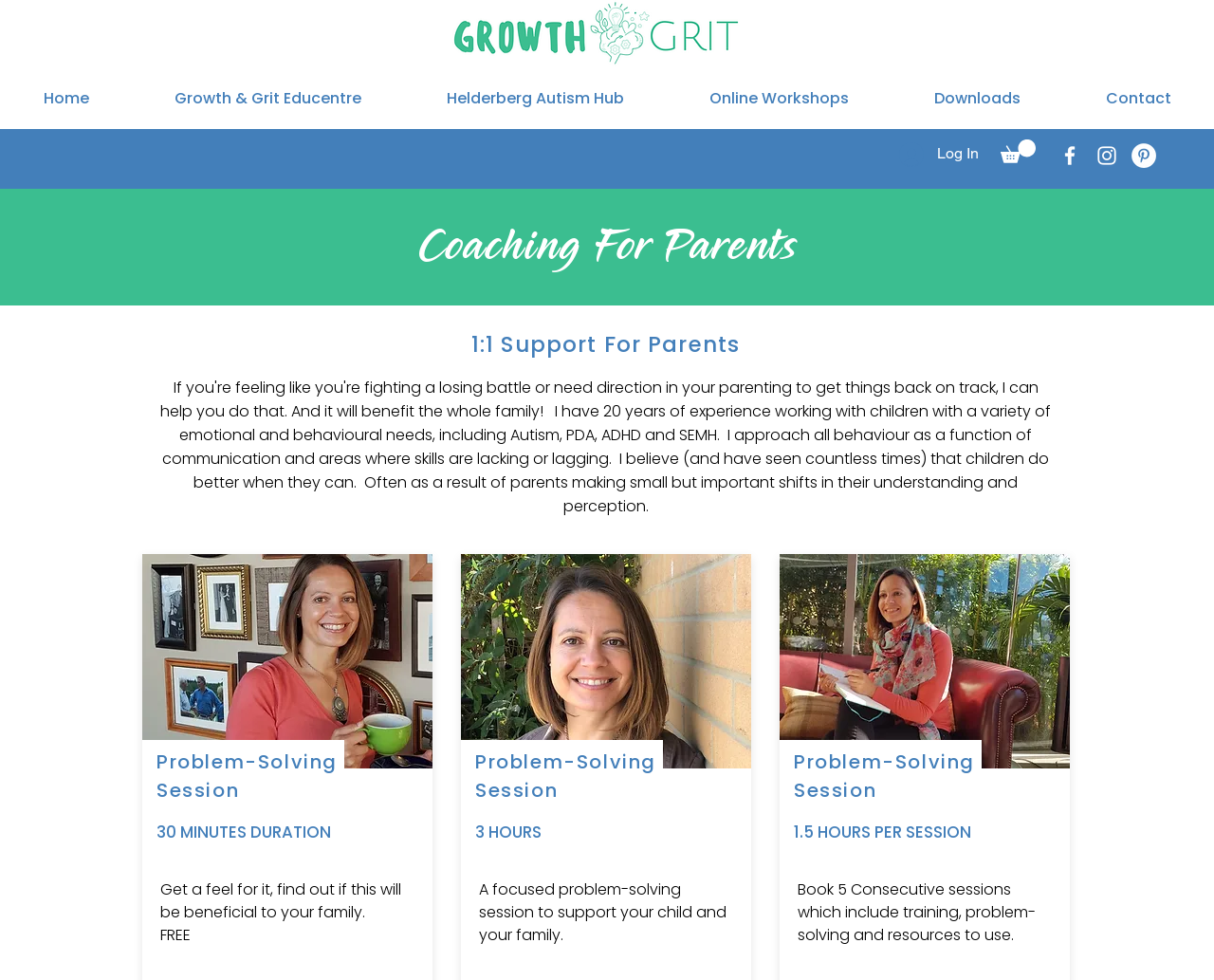What is the duration of the initial consultation?
Look at the webpage screenshot and answer the question with a detailed explanation.

The initial consultation for parents is a 30-minute session, as stated in the text description of the service. This is a free session that allows parents to get a feel for the coaching service and determine if it is beneficial for their family.